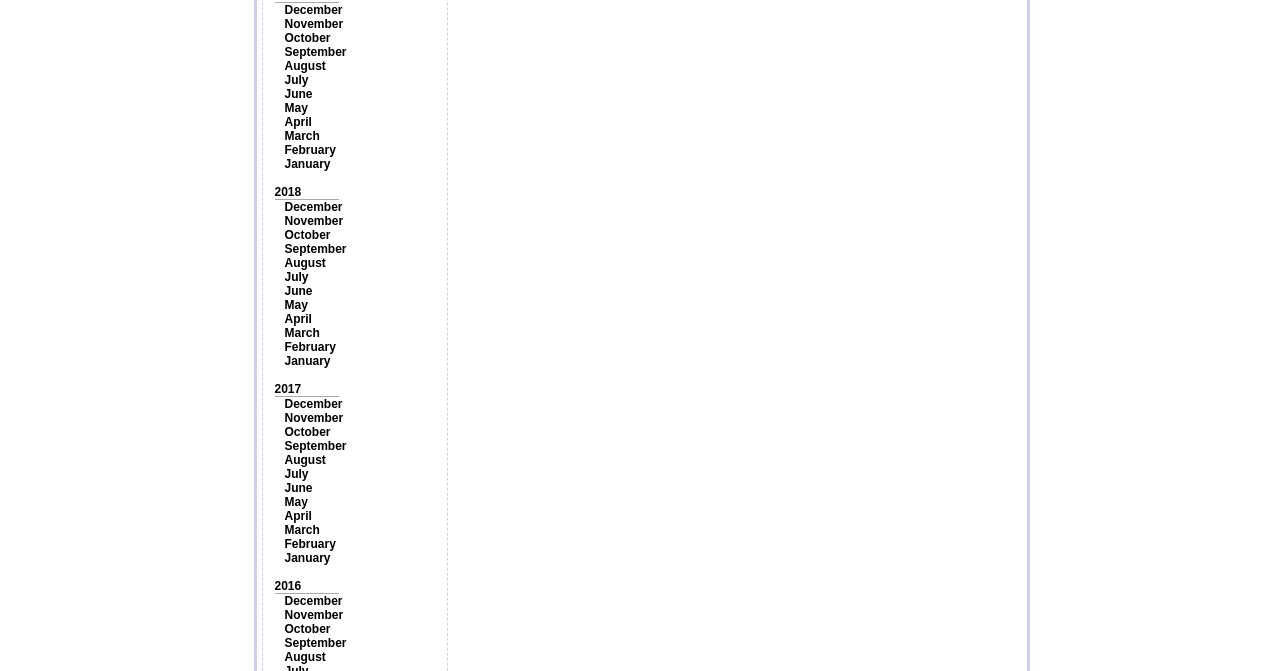Indicate the bounding box coordinates of the clickable region to achieve the following instruction: "Go to 2018."

[0.214, 0.276, 0.235, 0.297]